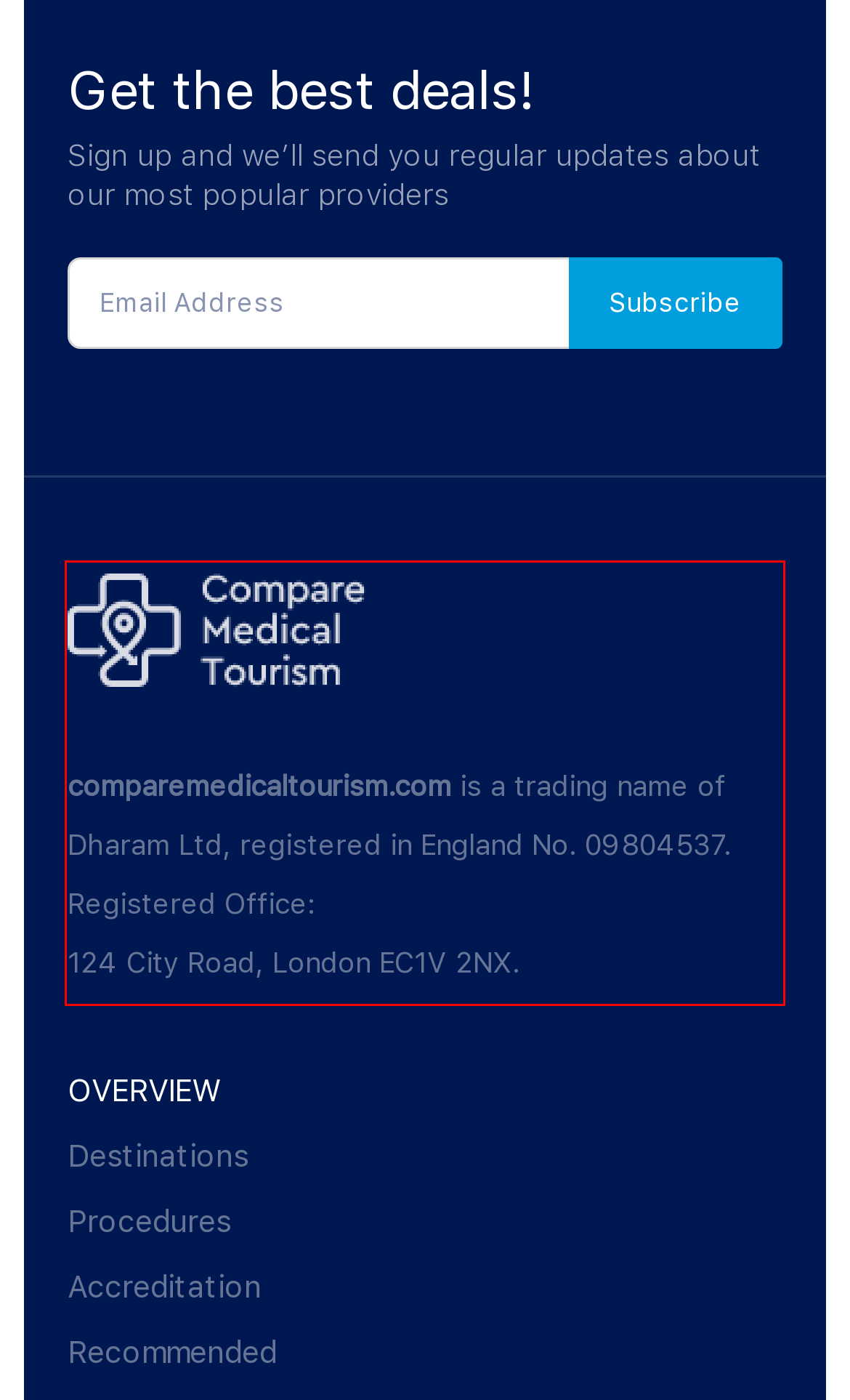Given a screenshot of a webpage, locate the red bounding box and extract the text it encloses.

comparemedicaltourism.com is a trading name of Dharam Ltd, registered in England No. 09804537. Registered Office: 124 City Road, London EC1V 2NX.